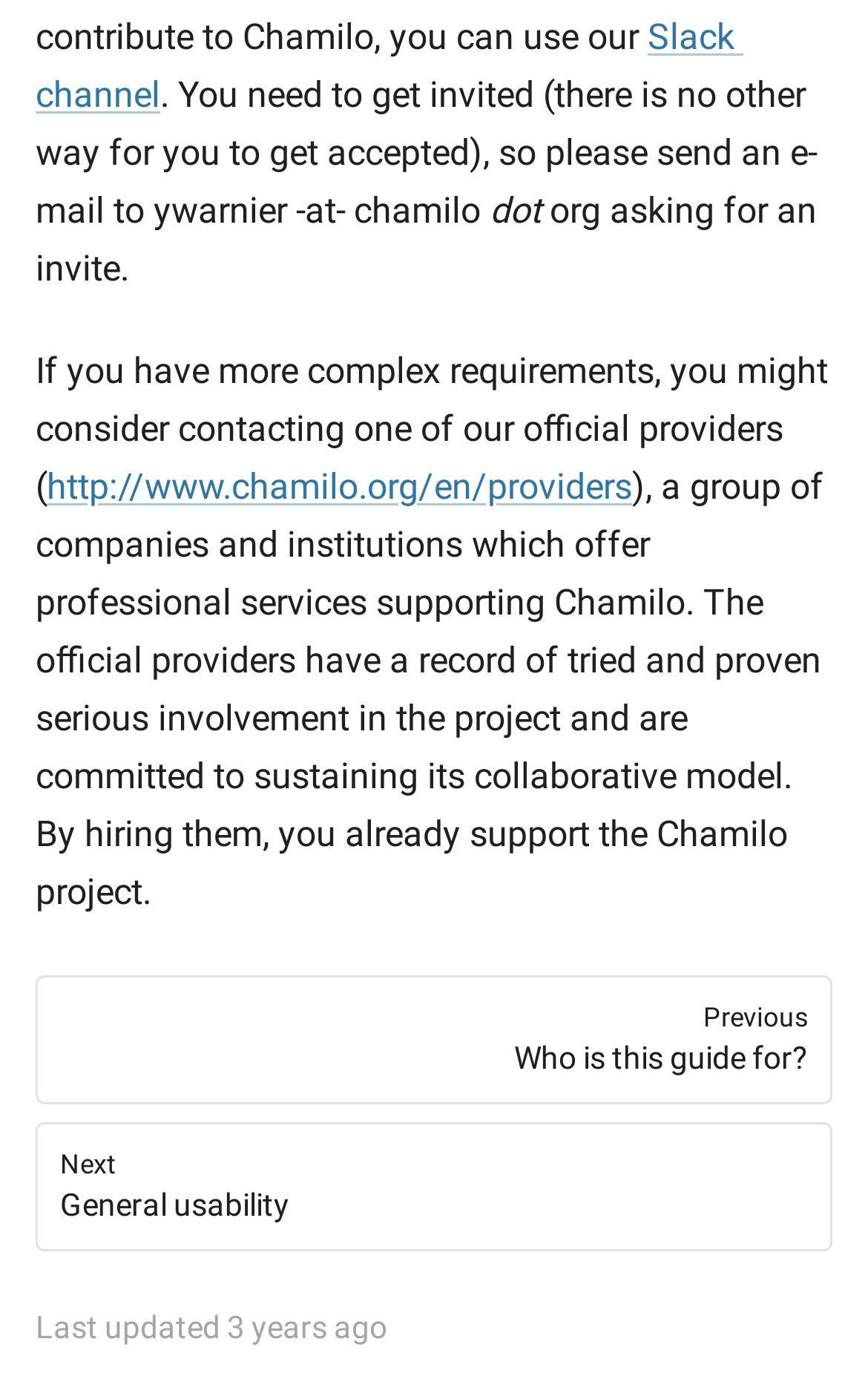Examine the image carefully and respond to the question with a detailed answer: 
What is the relation between official providers and Chamilo?

The webpage explains that the official providers have a record of tried and proven serious involvement in the Chamilo project and are committed to sustaining its collaborative model.